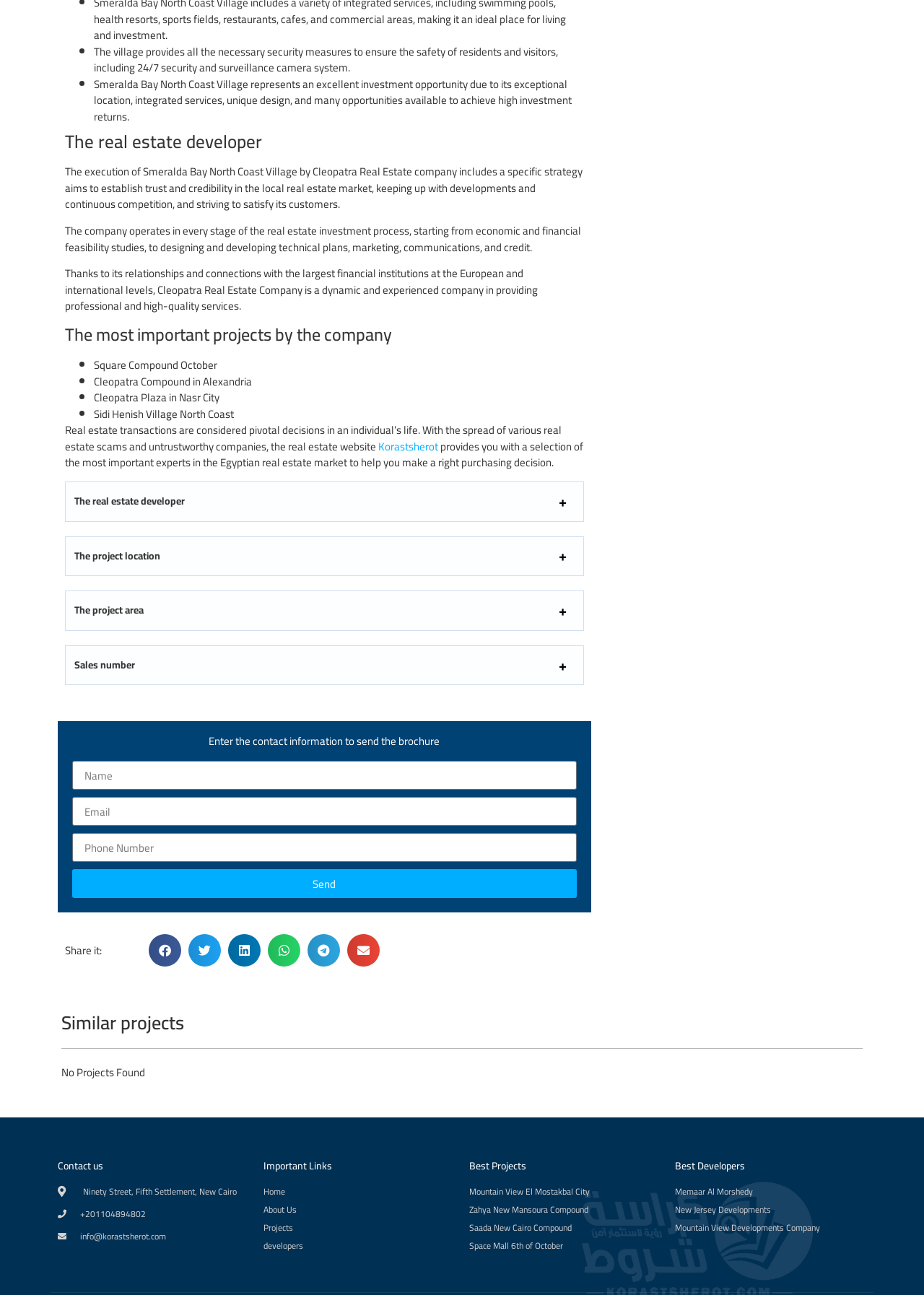How many projects are listed under 'The most important projects by the company'?
Please describe in detail the information shown in the image to answer the question.

The answer can be found by counting the number of list items under the heading 'The most important projects by the company', which are 'Square Compound October', 'Cleopatra Compound in Alexandria', 'Cleopatra Plaza in Nasr City', and 'Sidi Henish Village North Coast'.